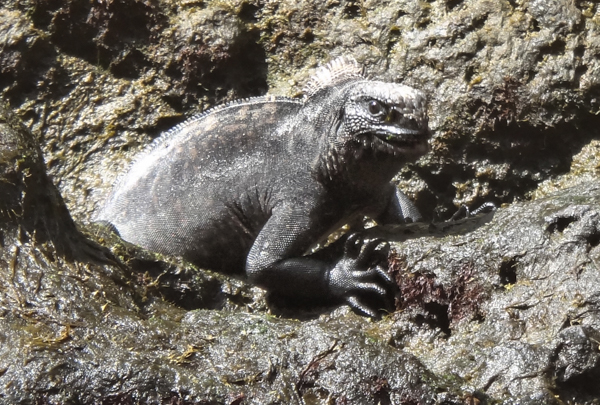Offer an in-depth caption for the image presented.

The image features a Marine Iguana, a species unique to the Galápagos Islands, positioned against a rugged, rocky backdrop. This particular iguana is partially wedged on the rocks, showcasing its distinctive dark coloration and robust body adapted for life in a coastal environment. The photo captures the iguana's alertness, with its eyes focused and limbs poised, highlighting its characteristic features such as the spiny crest along its back and its strong, clawed feet. The sunlit scene accentuates the iguana's textured skin and the surrounding mossy rocks, evoking the tranquil yet vibrant ecosystem of Las Grietas, a popular swimming and relaxation spot. This moment encapsulates the serene solitude often found in these natural habitats before the arrival of larger crowds, as noted in the accompanying narrative about the peacefulness of the area prior to peak visitor times.